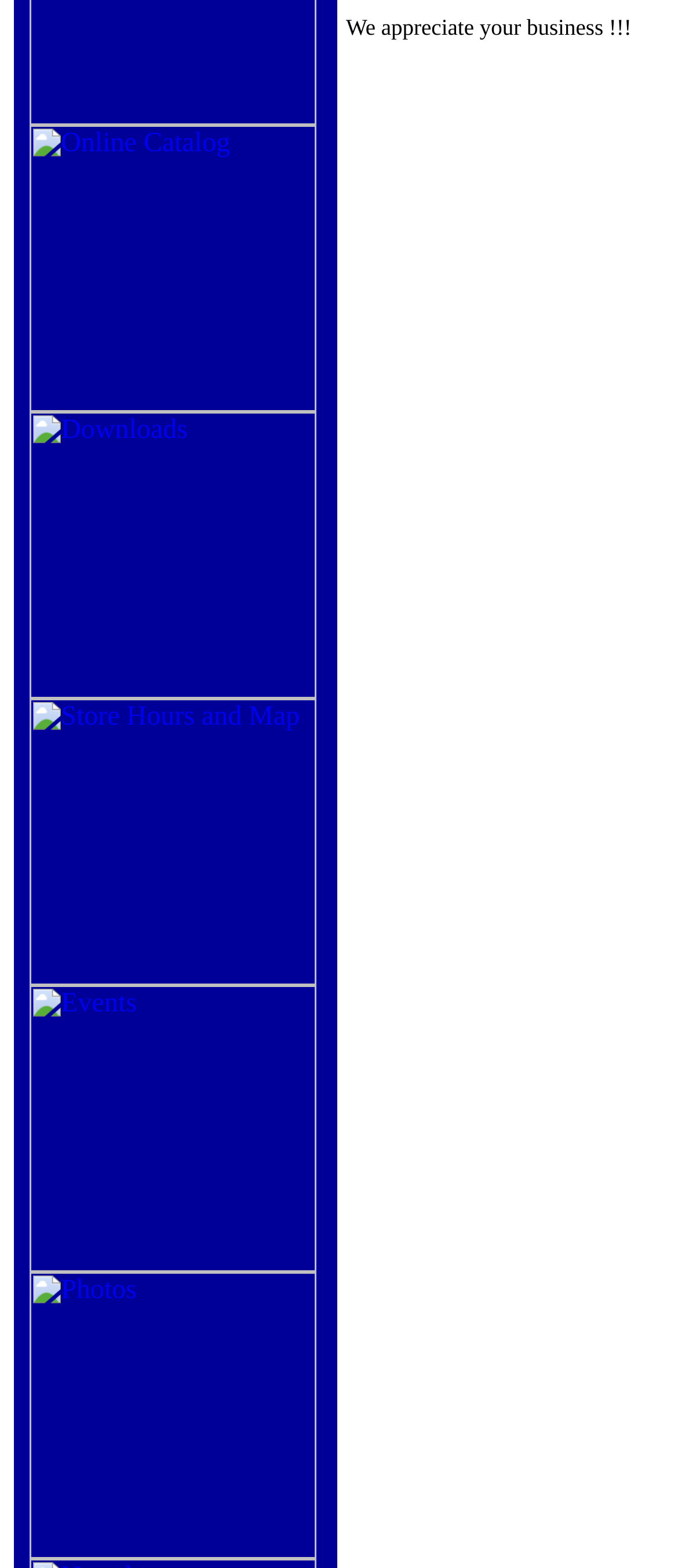Give a one-word or short phrase answer to the question: 
Are there any images on the webpage?

Yes